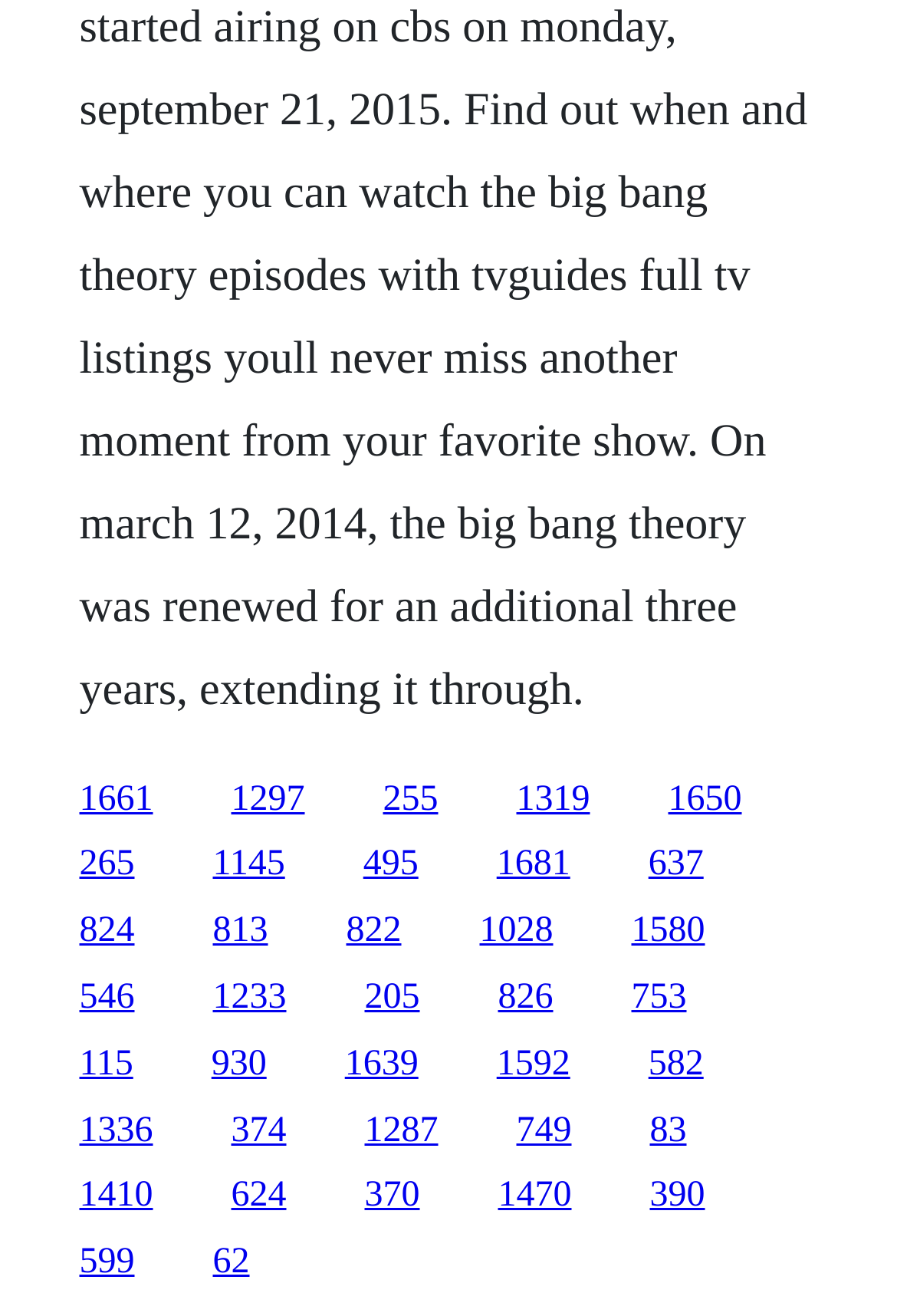Please identify the coordinates of the bounding box for the clickable region that will accomplish this instruction: "access the twenty-first link".

[0.088, 0.793, 0.148, 0.823]